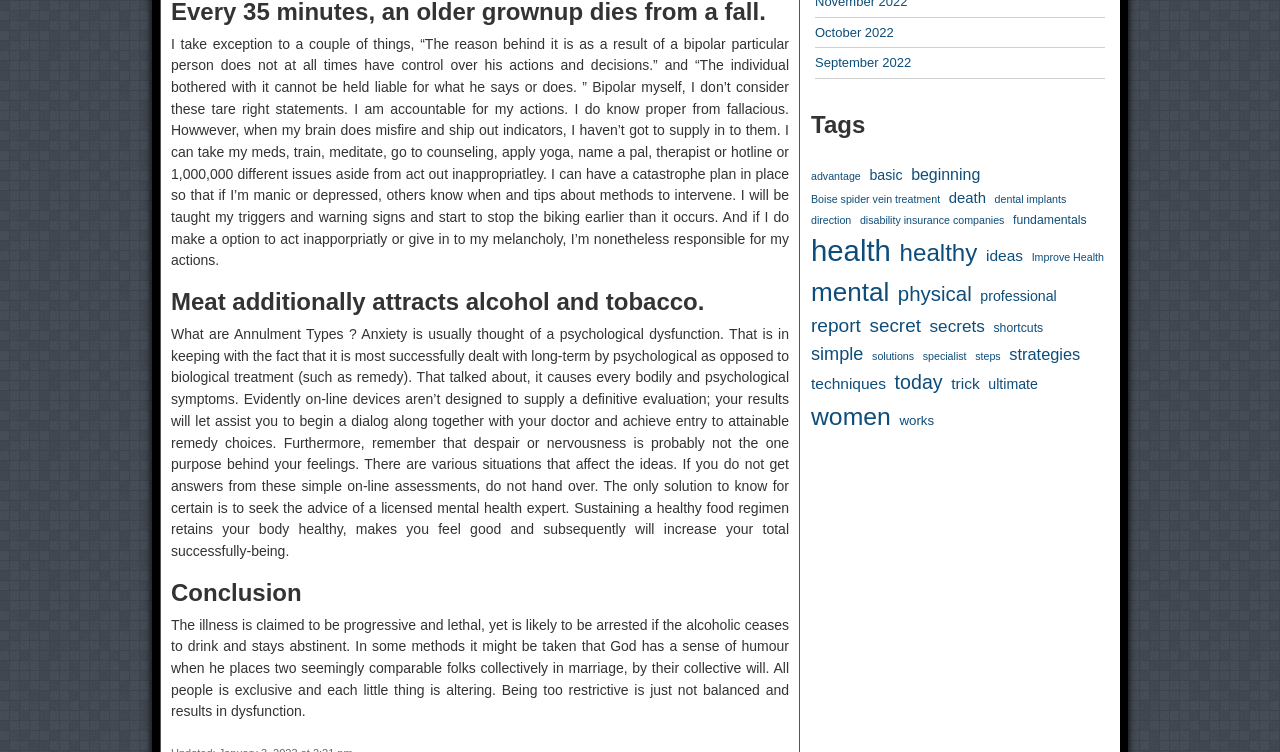Locate the bounding box coordinates of the item that should be clicked to fulfill the instruction: "Click on the 'October 2022' link".

[0.637, 0.033, 0.698, 0.053]